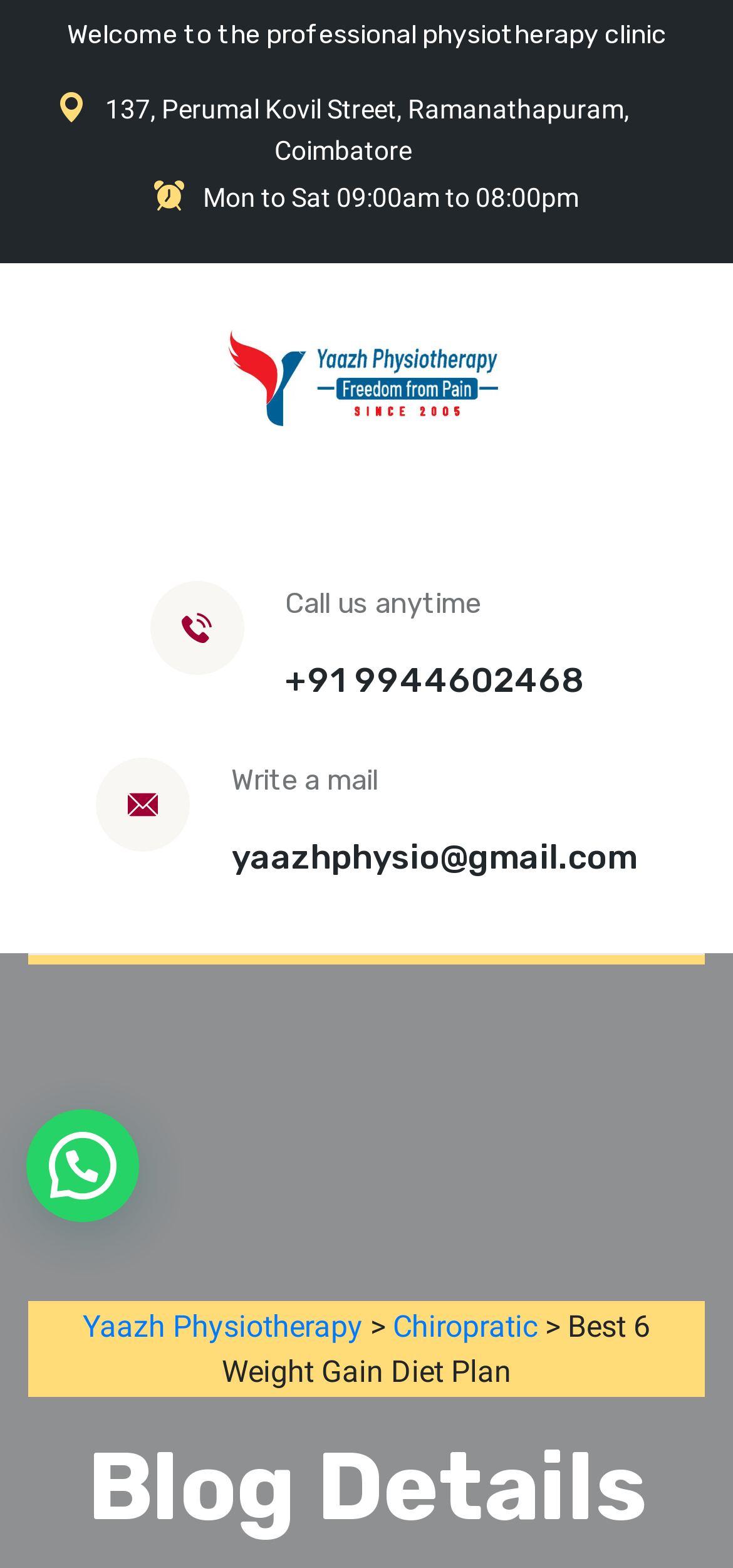Offer an in-depth caption of the entire webpage.

The webpage is about Yaazh Physiotherapy, a professional physiotherapy clinic. At the top, there is a welcome message and the clinic's address, "137, Perumal Kovil Street, Ramanathapuram, Coimbatore", along with its operating hours, "Mon to Sat 09:00am to 08:00pm". 

To the right of the address, there is a figure containing the Yaazh logo, which is an image. Below the logo, there is a call-to-action section with a phone number, "+91 9944602468", and an email address, "yaazhphysio@gmail.com". 

On the top-right corner, there are navigation links, including "Yaazh Physiotherapy", "Chiropratic", and "Best 6 Weight Gain Diet Plan". 

At the bottom of the page, there is a section with a heading "Blog Details". Above this section, there is a "Chat With Us" button. 

The webpage also has a meta description that mentions personalized care for injuries and pain, expert hands-on therapies, exercise, and motivation to help individuals get back to their active life.